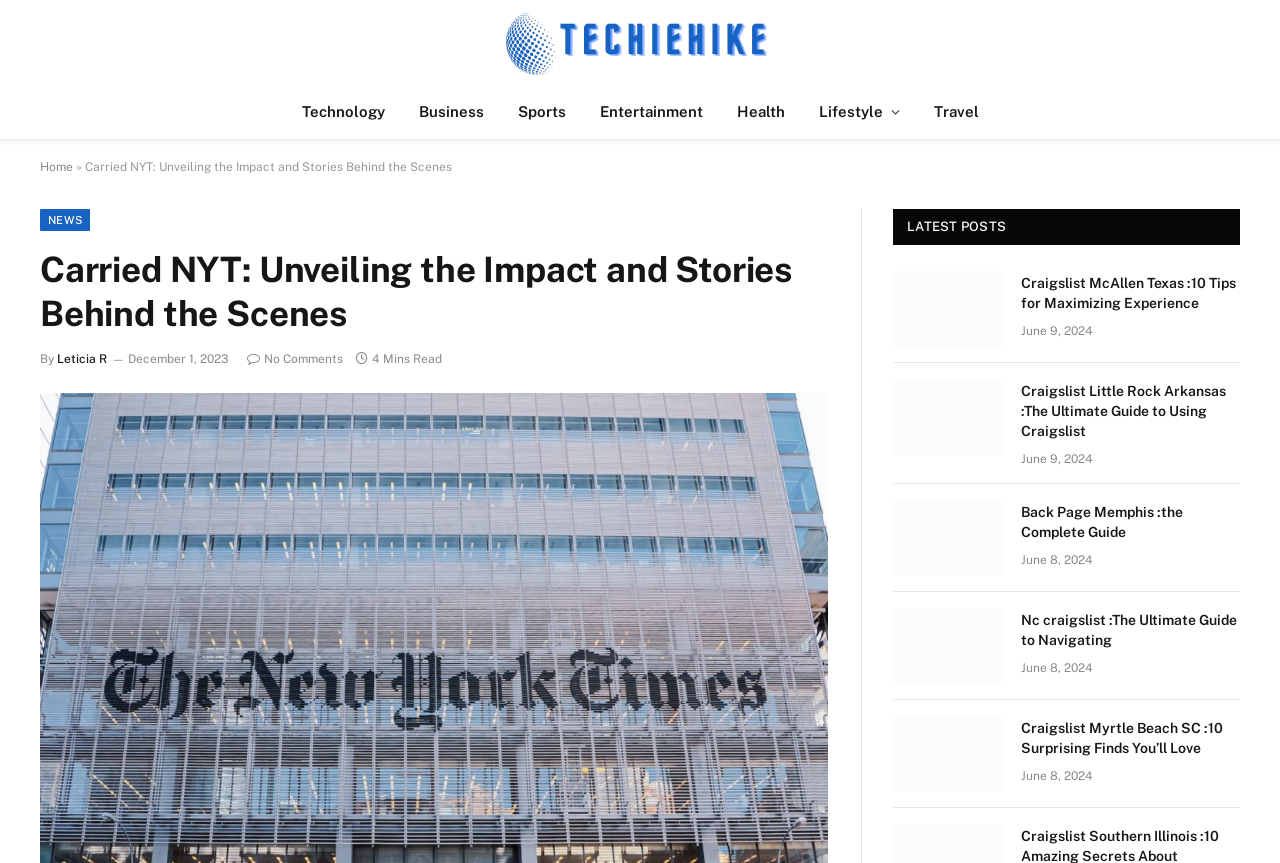Extract the bounding box coordinates for the described element: "Lifestyle". The coordinates should be represented as four float numbers between 0 and 1: [left, top, right, bottom].

[0.626, 0.098, 0.716, 0.161]